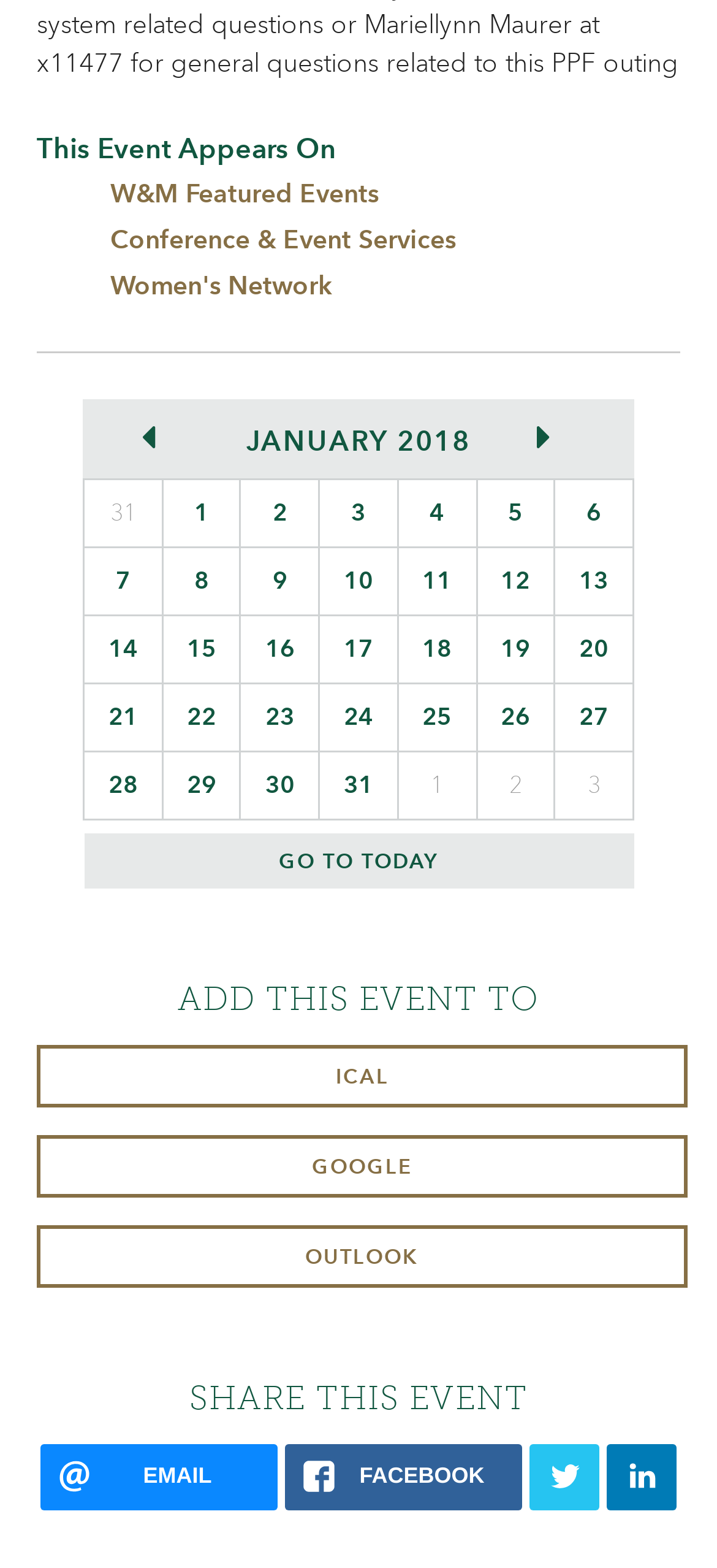Find the bounding box coordinates for the HTML element described as: "W&M Featured Events". The coordinates should consist of four float values between 0 and 1, i.e., [left, top, right, bottom].

[0.154, 0.113, 0.528, 0.133]